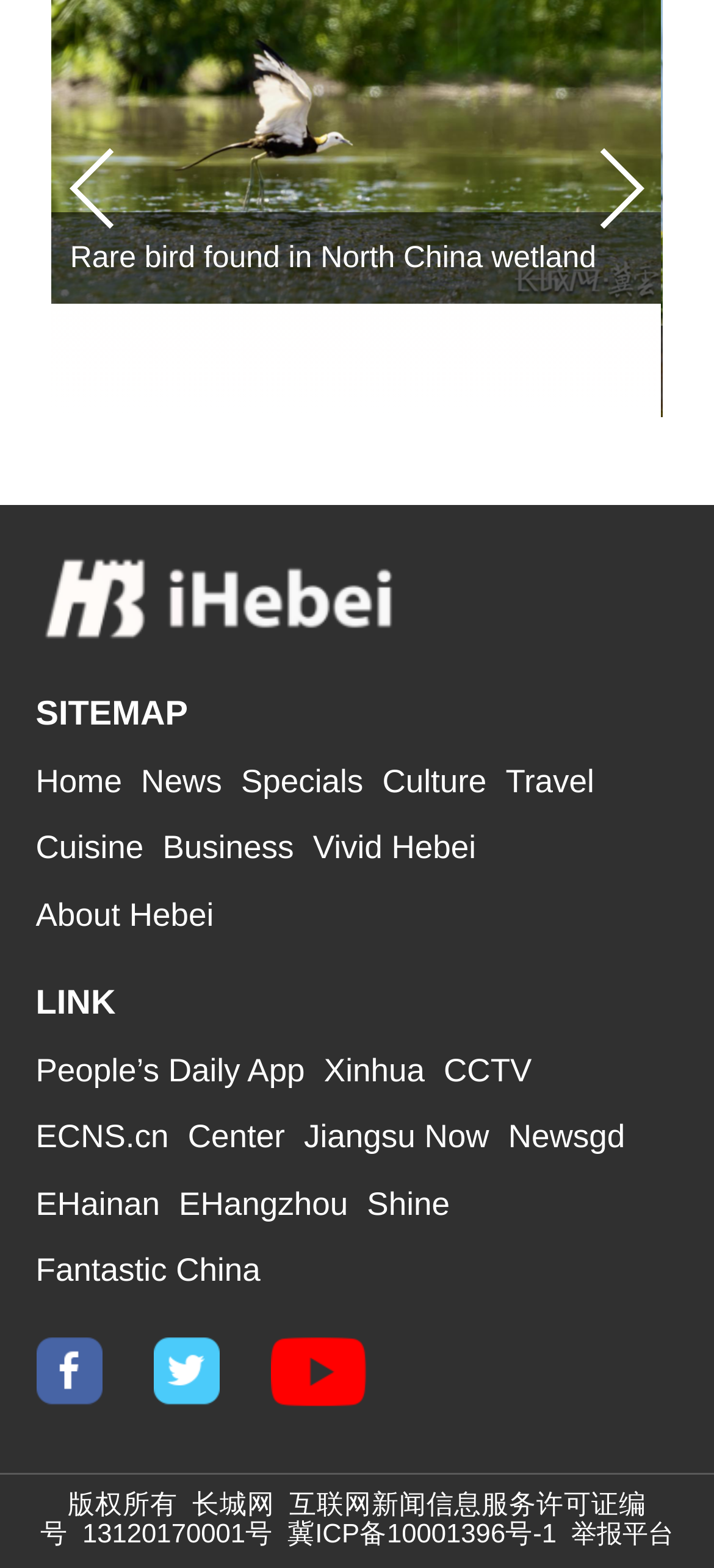Specify the bounding box coordinates of the region I need to click to perform the following instruction: "Click on the Log in button". The coordinates must be four float numbers in the range of 0 to 1, i.e., [left, top, right, bottom].

None